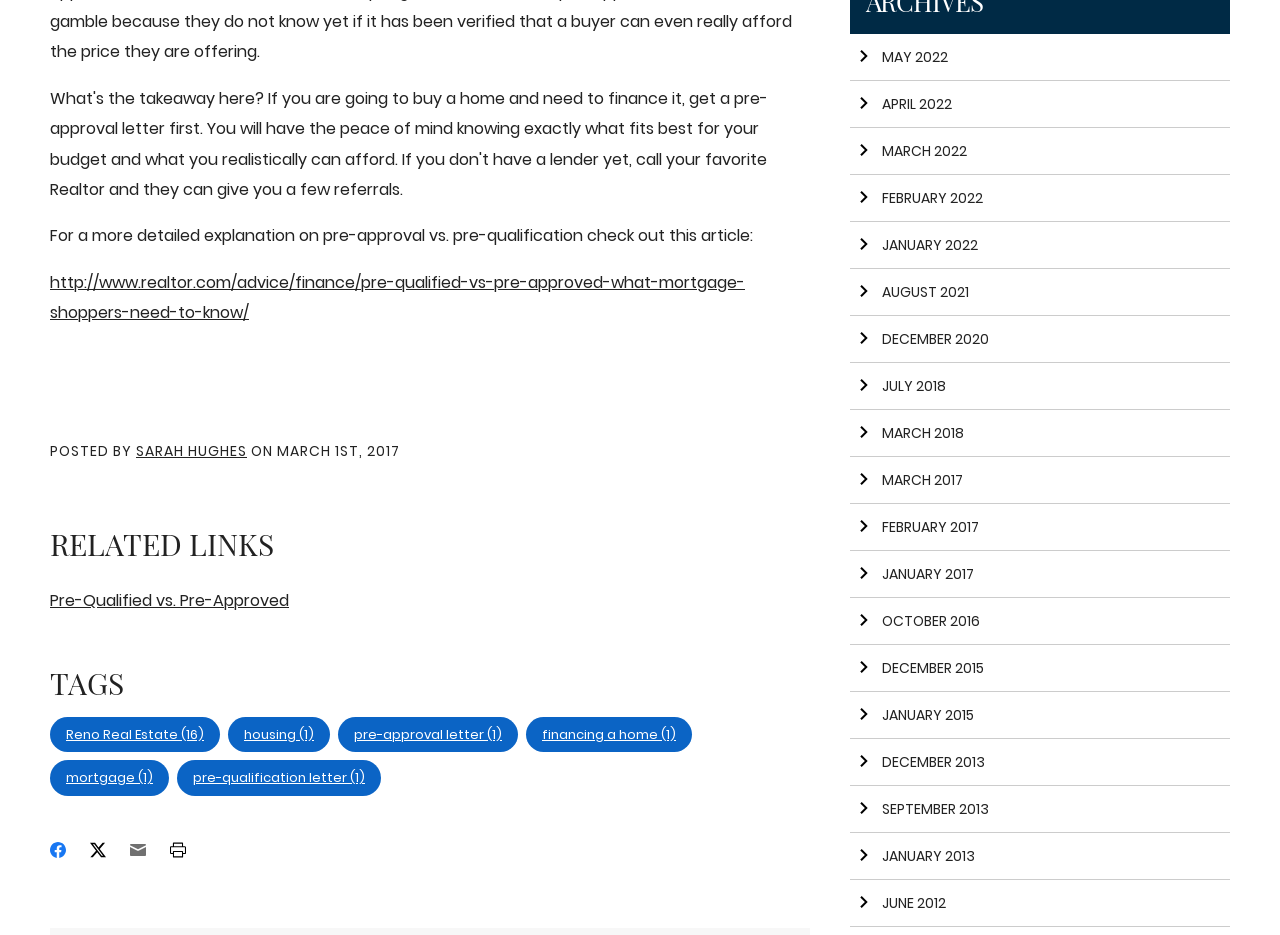What is the topic of the article?
Using the visual information, respond with a single word or phrase.

Pre-approval vs. pre-qualification